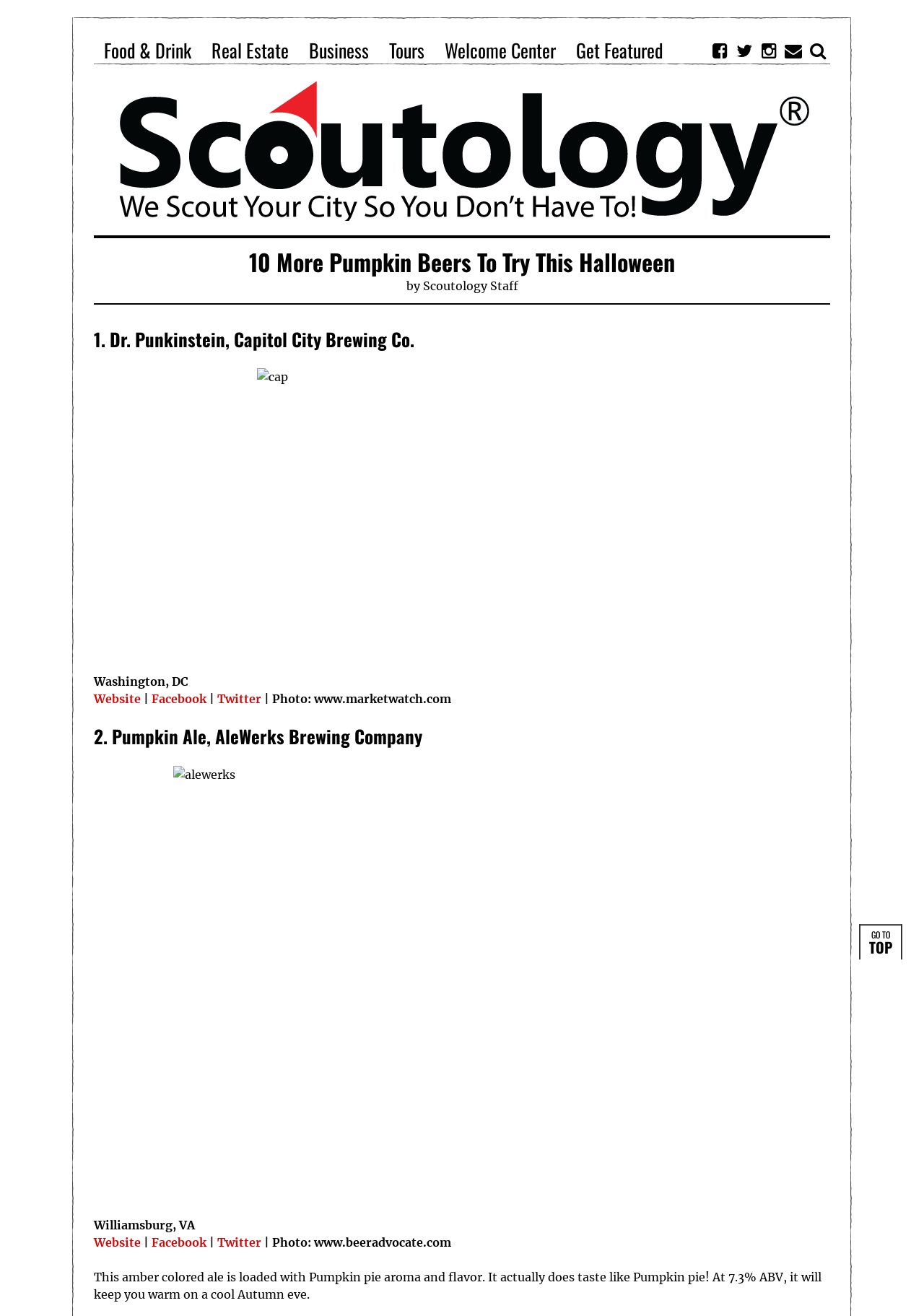Please determine the bounding box coordinates of the element's region to click in order to carry out the following instruction: "Check the Facebook page of AleWerks Brewing Company". The coordinates should be four float numbers between 0 and 1, i.e., [left, top, right, bottom].

[0.164, 0.938, 0.223, 0.949]